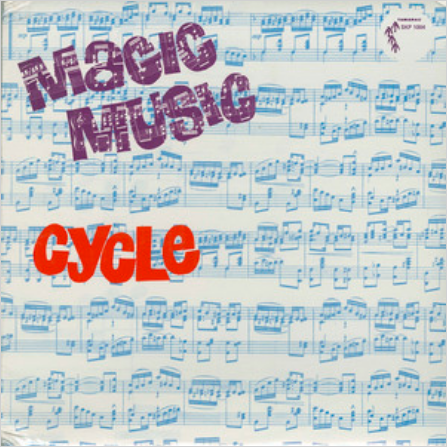Provide a comprehensive description of the image.

The image features the cover art for "Magic Music - Cycle," a vinyl album, characterized by vibrant graphics and a musical theme. The title "Magic Music" is prominently displayed in a playful, bold purple font at the top, suggesting a whimsical and enchanting auditory experience. Below it, the word "Cycle" is presented in a striking red font, creating a strong visual contrast. The background is filled with an intricate pattern of blue musical notes and sheet music, evoking a sense of rhythm and melody. This design not only highlights the musical essence of the album but also captures the eye with its lively and artistic appeal. The album, identified by the label Tamarac SKP 1004, dates back to 1974 and is classified within the rock and psychedelic genres.